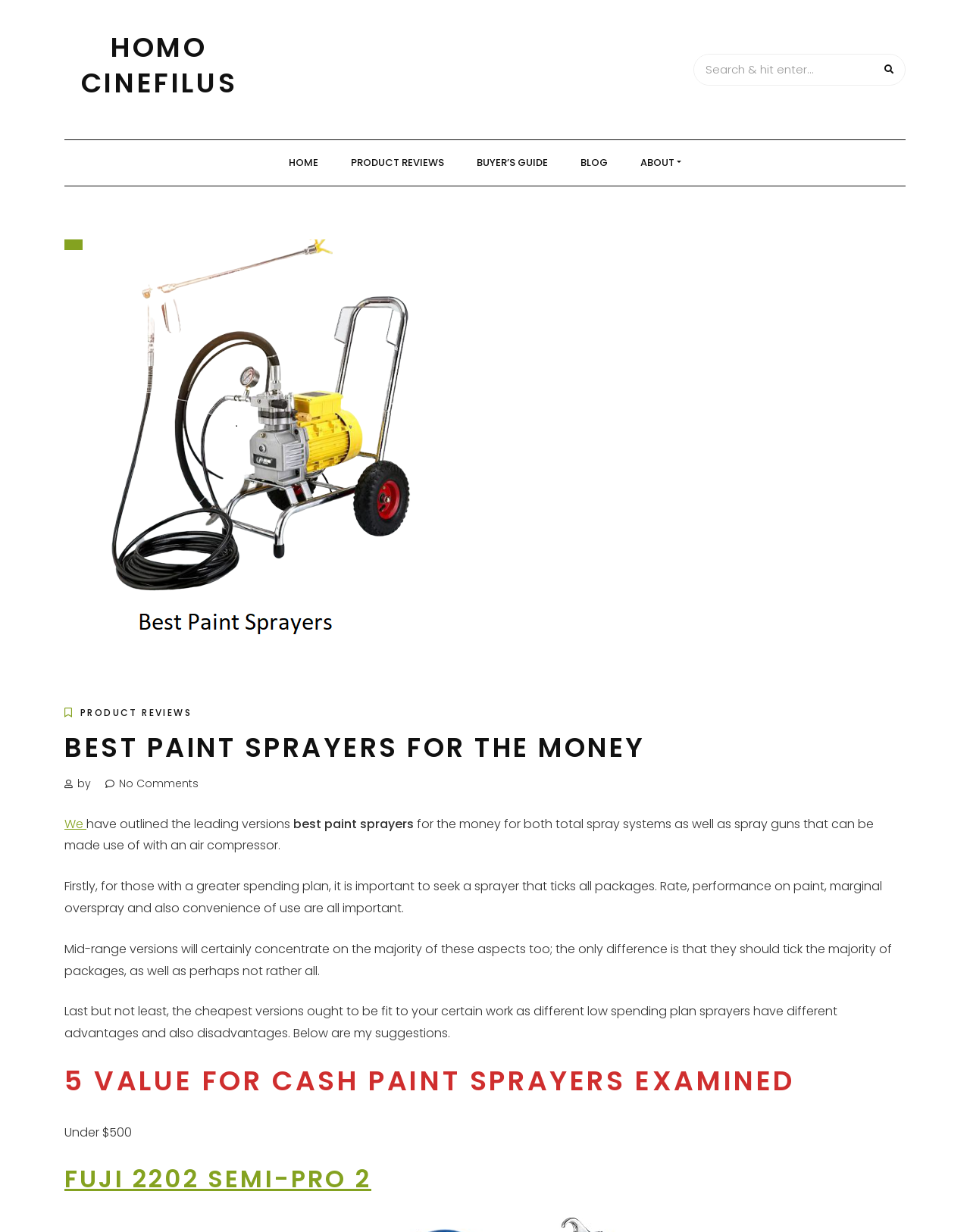Using the description "Fuji 2202 Semi-PRO 2", locate and provide the bounding box of the UI element.

[0.066, 0.943, 0.383, 0.97]